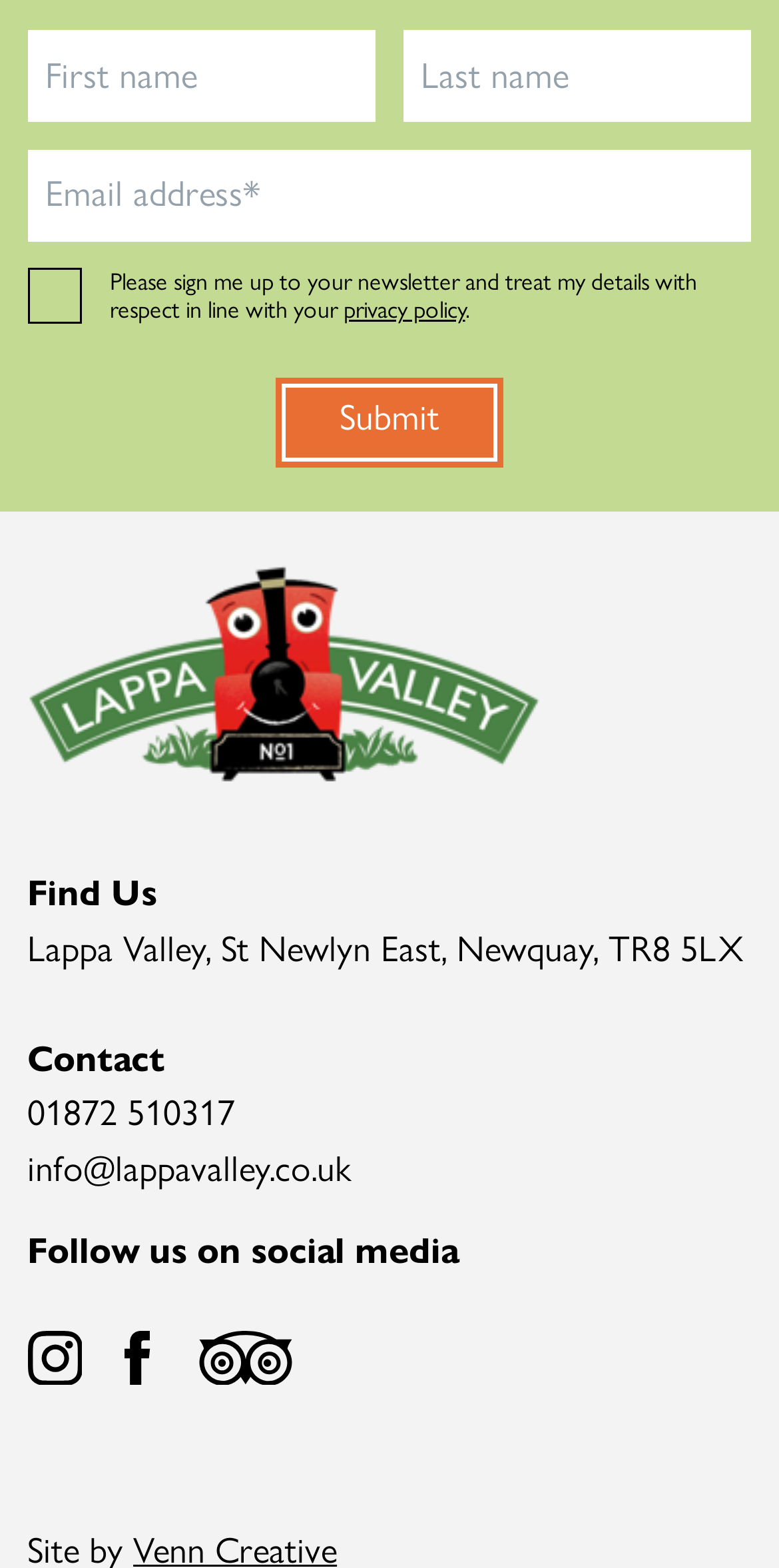Pinpoint the bounding box coordinates of the clickable element to carry out the following instruction: "Enter first name."

[0.053, 0.028, 0.465, 0.065]